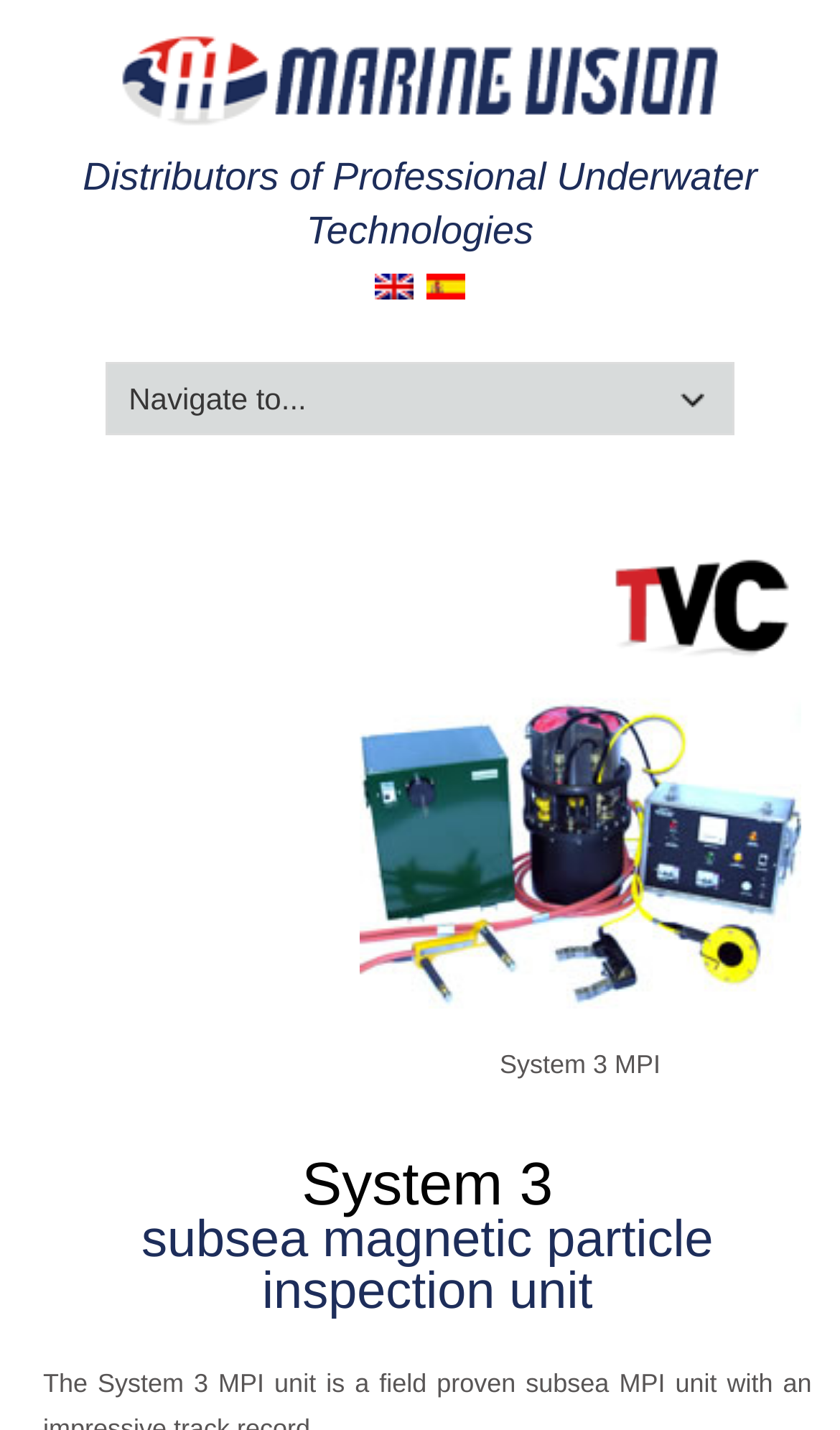Please respond to the question using a single word or phrase:
What languages are available?

English and Spanish